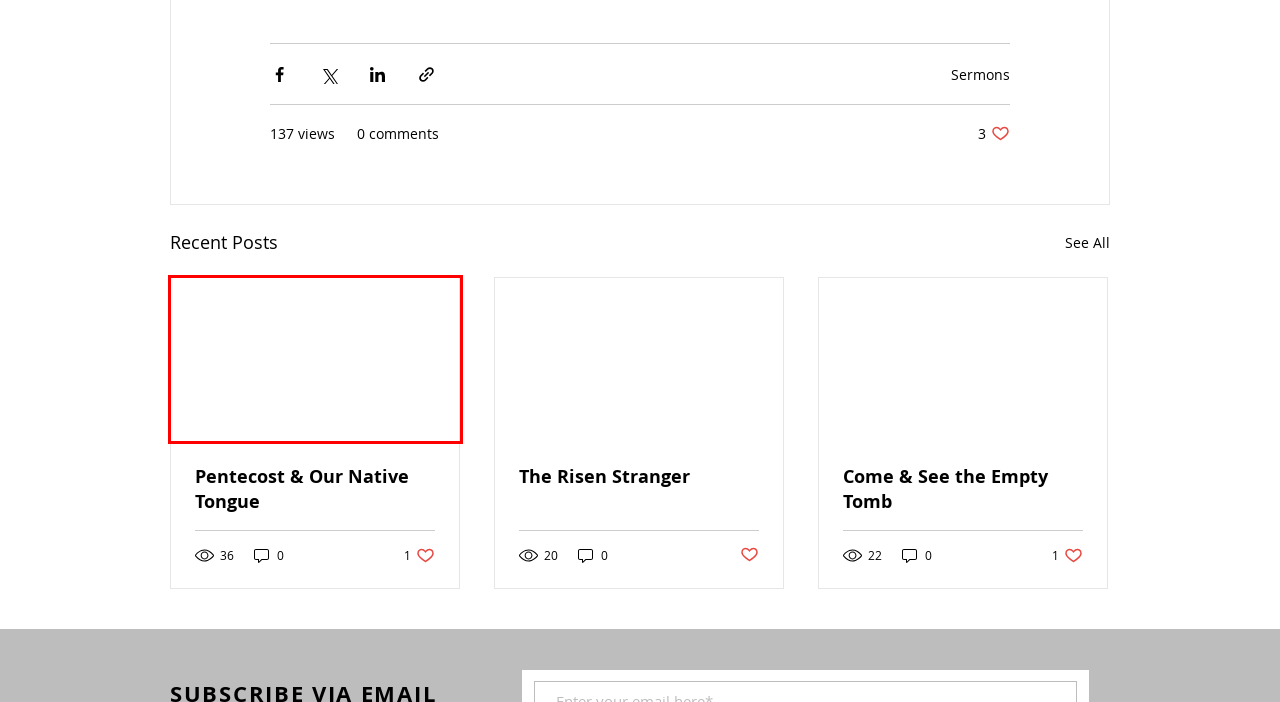You are looking at a webpage screenshot with a red bounding box around an element. Pick the description that best matches the new webpage after interacting with the element in the red bounding box. The possible descriptions are:
A. Ana Flávia (@anafsnt) | Comunidad de fotos de Unsplash
B. VIDEOS | Wesley Arning
C. Sermons
D. Come & See the Empty Tomb
E. The Risen Stranger
F. Wesley Arning | writer blog
G. Pentecost & Our Native Tongue
H. EDUCATIONAL | Wesley Arning

G